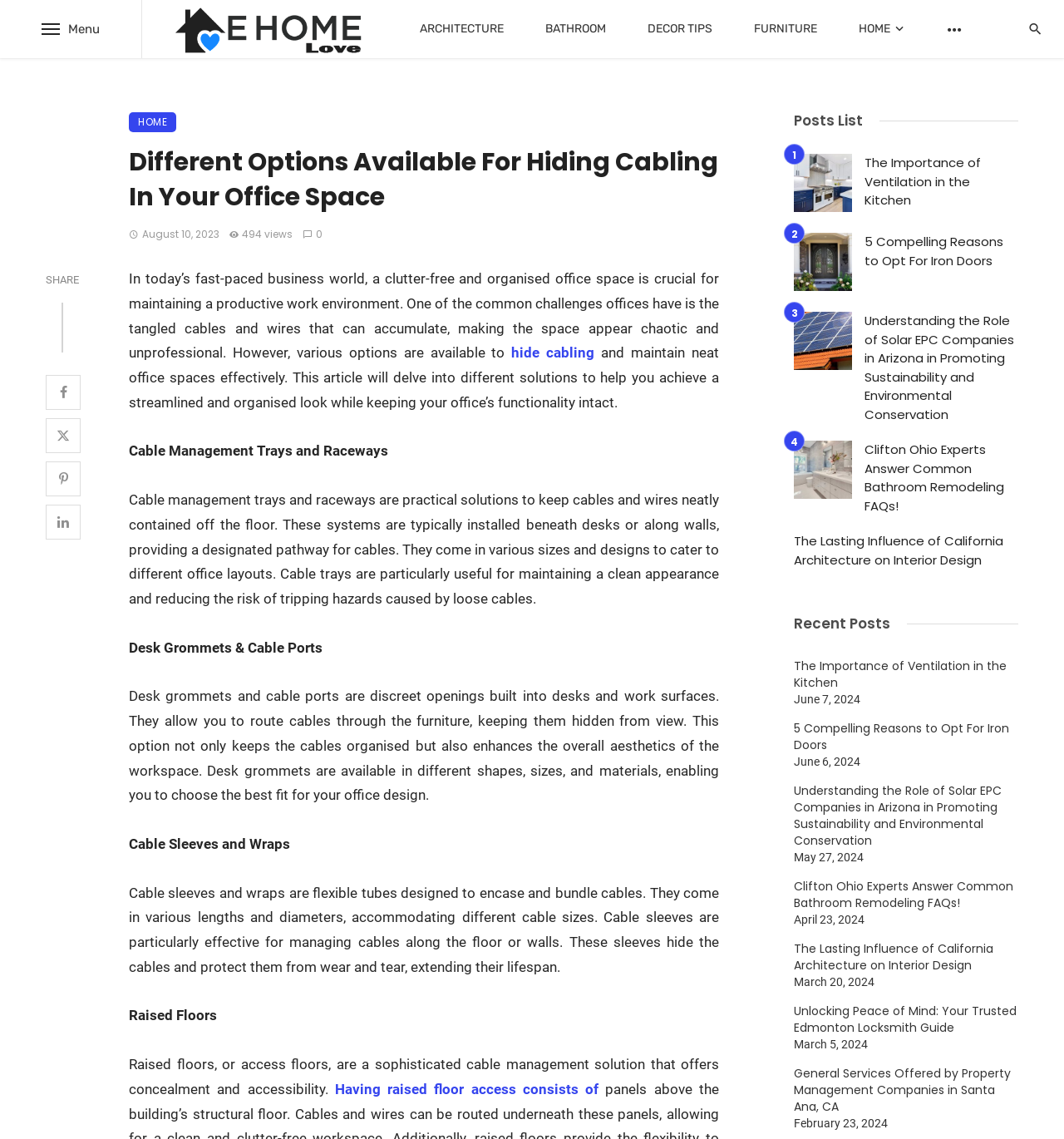Determine the bounding box coordinates of the clickable element to complete this instruction: "Click on the 'ARCHITECTURE' link". Provide the coordinates in the format of four float numbers between 0 and 1, [left, top, right, bottom].

[0.375, 0.0, 0.493, 0.051]